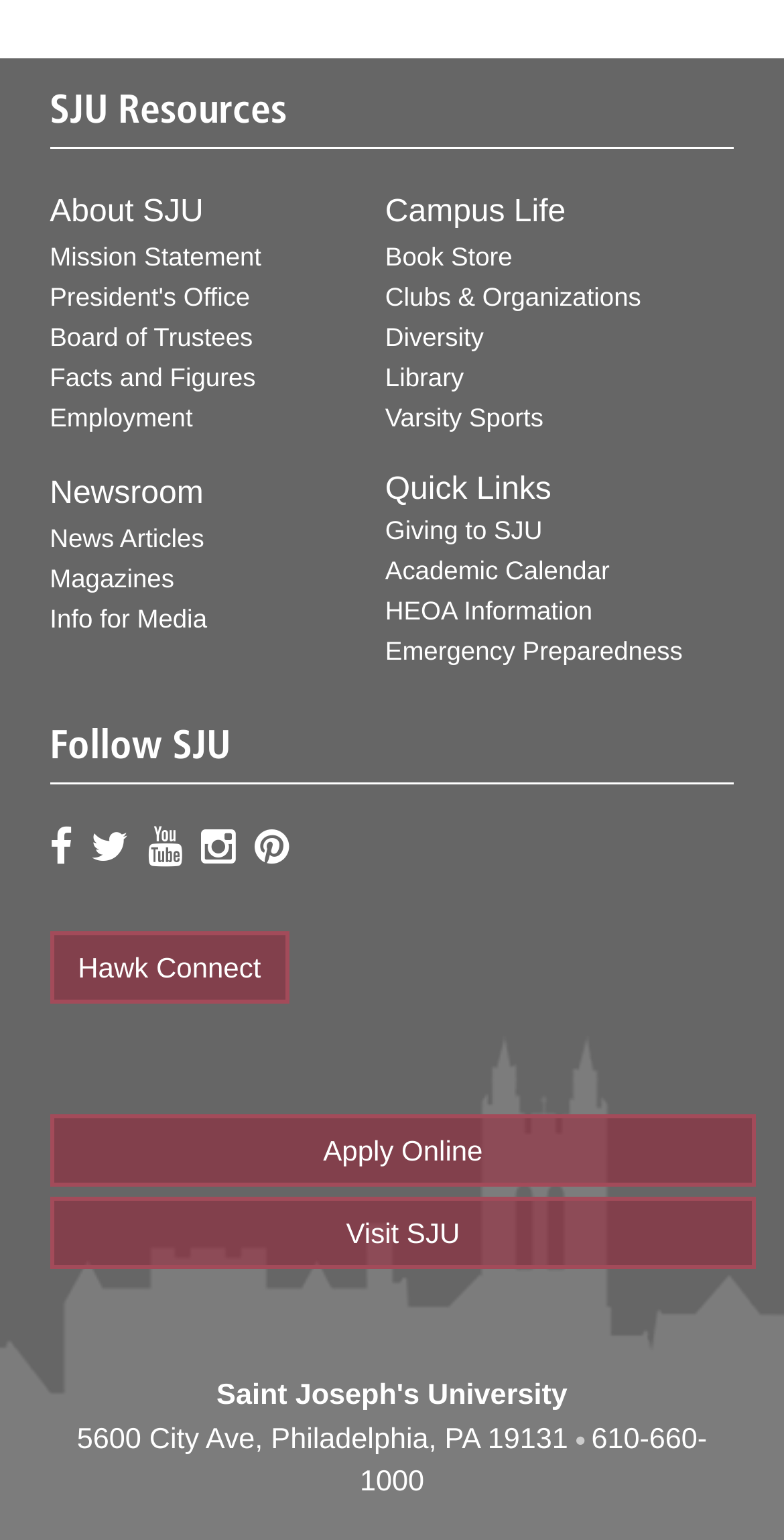Can you identify the bounding box coordinates of the clickable region needed to carry out this instruction: 'Apply Online'? The coordinates should be four float numbers within the range of 0 to 1, stated as [left, top, right, bottom].

[0.063, 0.724, 0.965, 0.771]